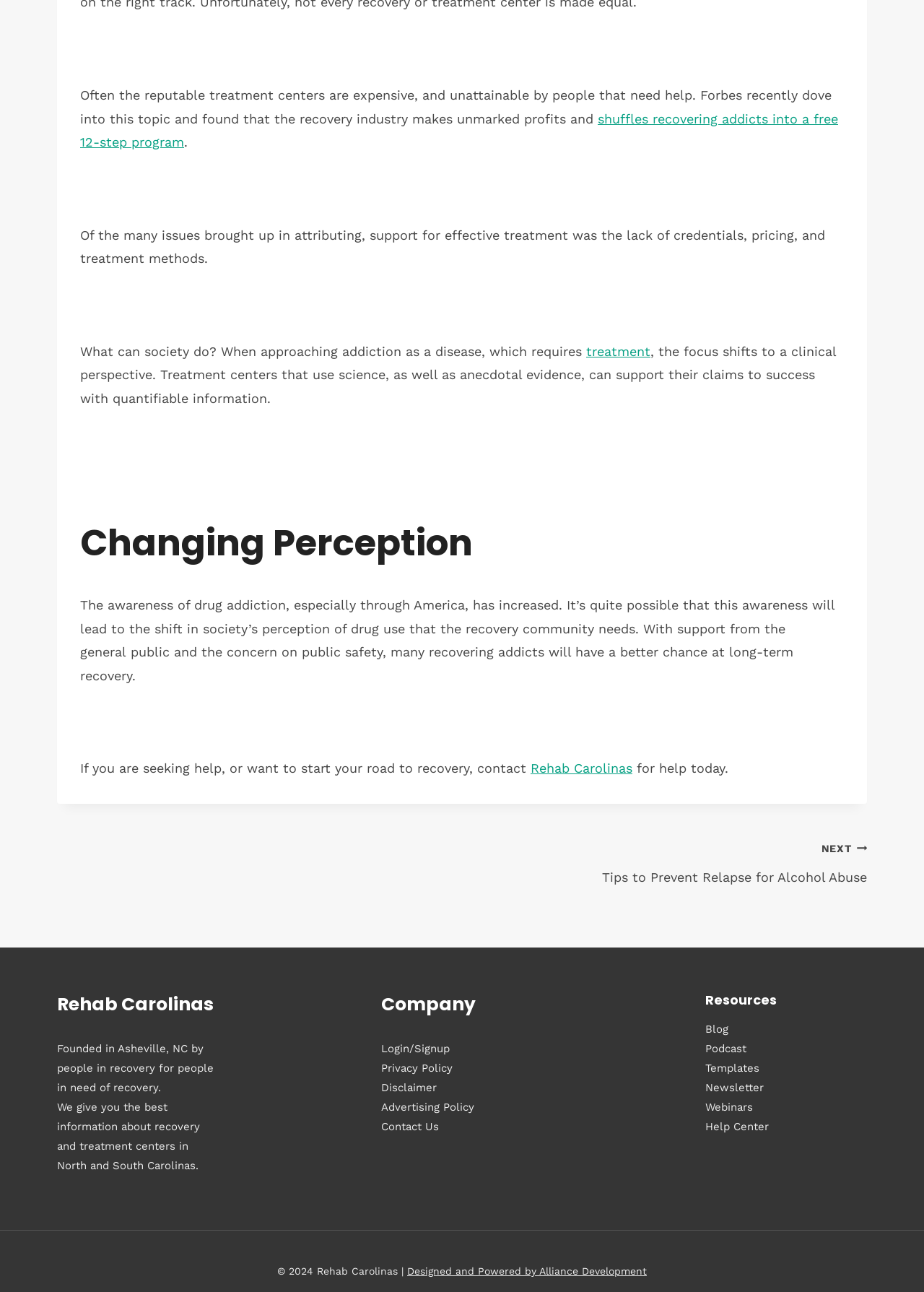What is the location where Rehab Carolinas was founded?
Please provide a single word or phrase based on the screenshot.

Asheville, NC